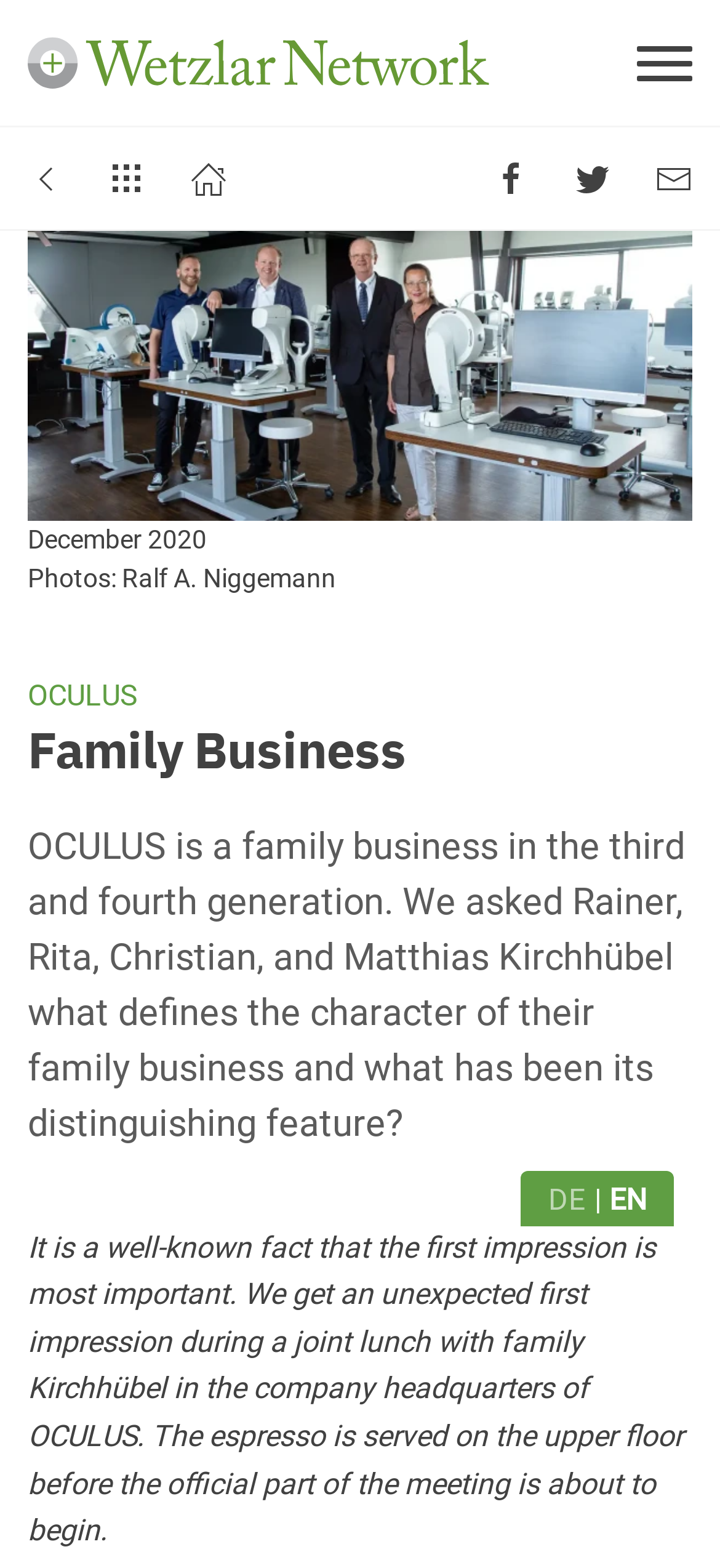Use the information in the screenshot to answer the question comprehensively: What is the location of the company headquarters?

The logo at the top of the page says 'Logo | Wetzlar-Network', suggesting that the company headquarters is located in Wetzlar.